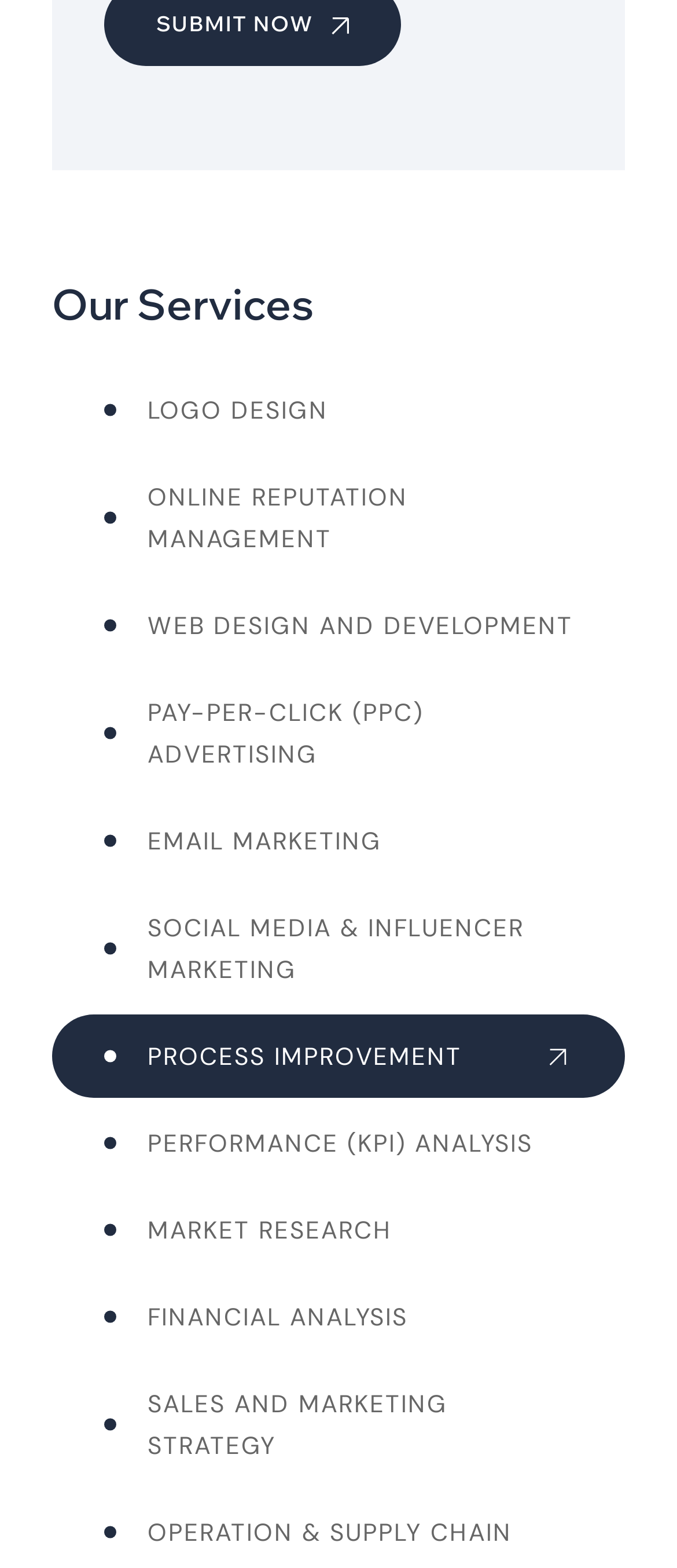Using the given description, provide the bounding box coordinates formatted as (top-left x, top-left y, bottom-right x, bottom-right y), with all values being floating point numbers between 0 and 1. Description: Performance (KPI) Analysis

[0.154, 0.716, 0.846, 0.743]